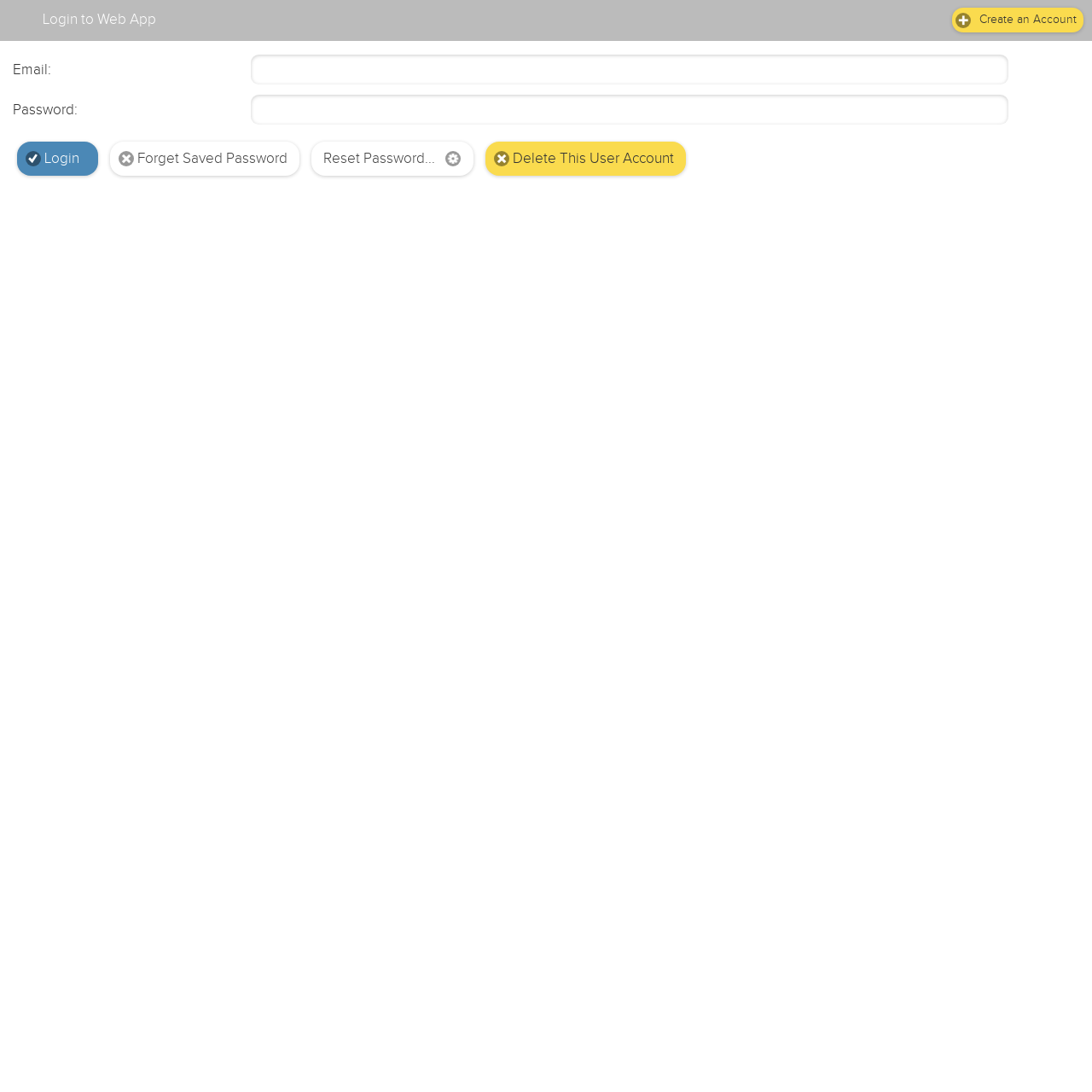Is the 'Email' input field required?
Refer to the image and answer the question using a single word or phrase.

No